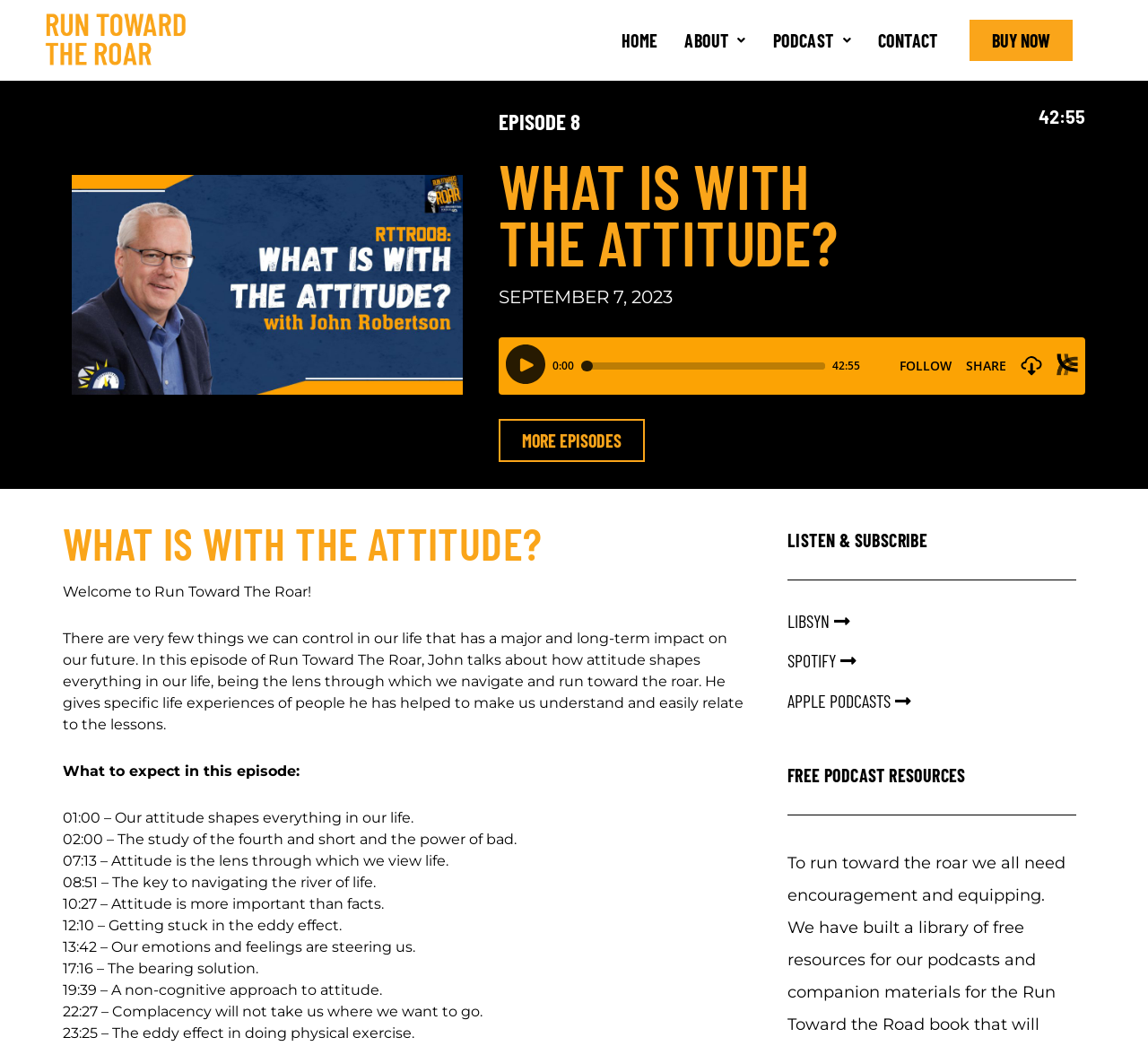What is the title of this episode?
Can you provide an in-depth and detailed response to the question?

I determined the answer by looking at the root element 'Episode 8: What is with the Attitude? - Run Toward the Roar' which is the title of the webpage. This title is likely to be the title of the episode.